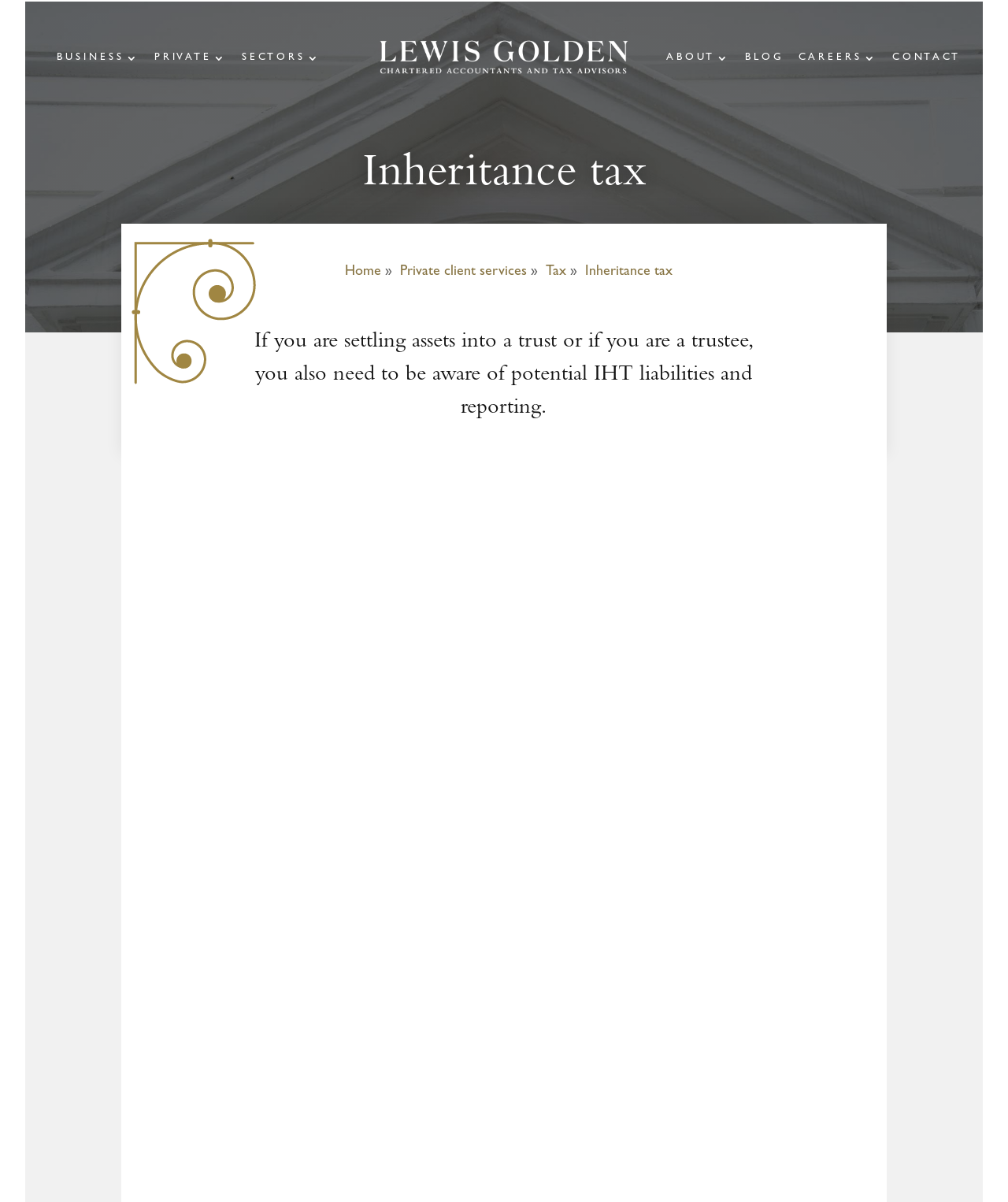Locate the bounding box coordinates of the area that needs to be clicked to fulfill the following instruction: "Click on the 'Business' link". The coordinates should be in the format of four float numbers between 0 and 1, namely [left, top, right, bottom].

[0.056, 0.044, 0.136, 0.058]